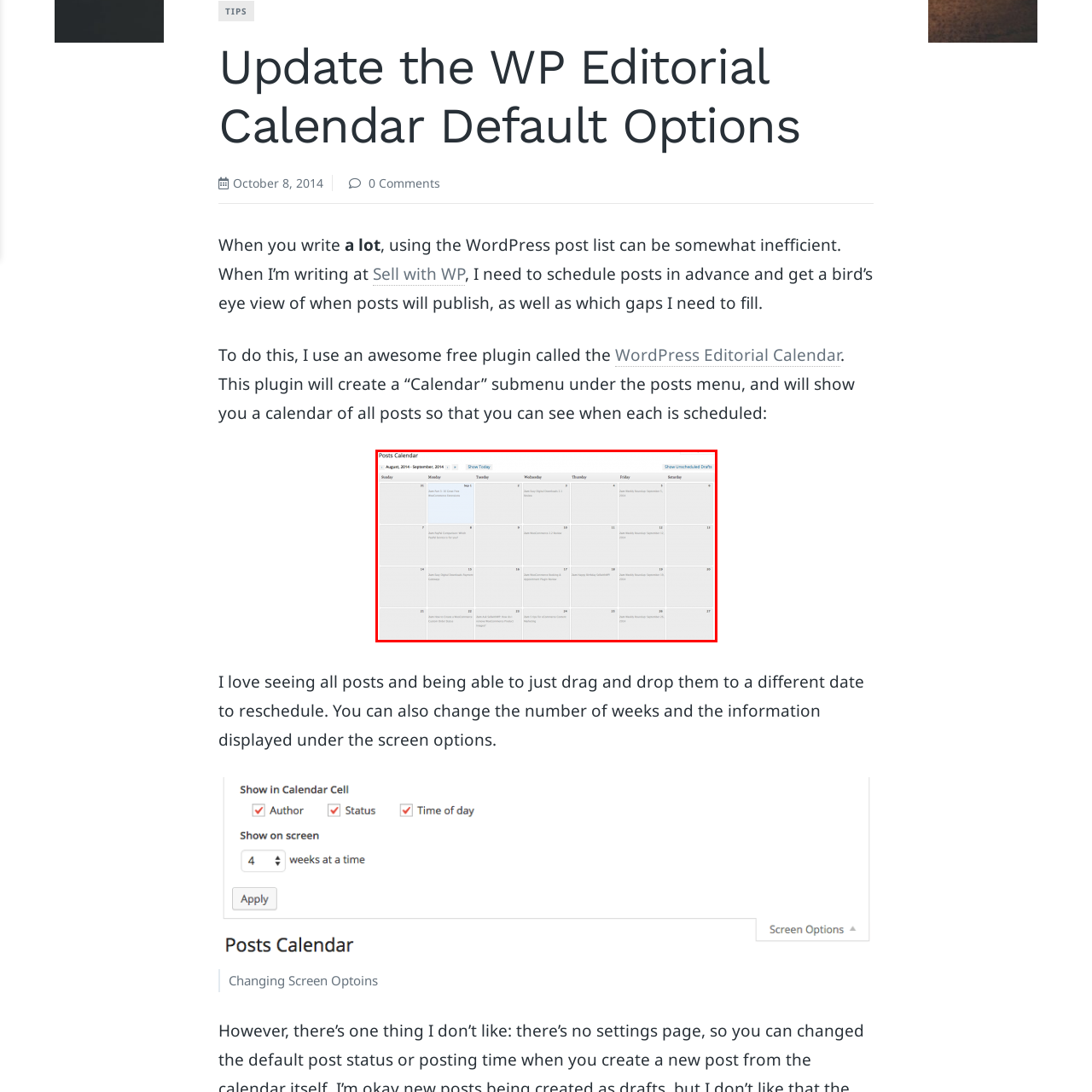Describe the scene captured within the highlighted red boundary in great detail.

The image depicts a "Posts Calendar" interface, likely from a WordPress site, showcasing the layout used for scheduling blog posts. The calendar view spans from August to September 2014, featuring a grid format with days of the week listed vertically. 

Visible days indicate a few scheduled posts, such as on Monday, September 1st, where a specific post titled "Joining the I.T. Crowd" is highlighted. Most other days remain blank, suggesting available slots for future scheduling. This visual tool is crucial for bloggers who use the WordPress Editorial Calendar plugin, allowing users to easily see, manage, and rearrange their published content at a glance, promoting effective organization and planning for content releases. The top of the calendar includes options to "Show Today" and "Show Unattached Drafts," adding functionality for better management of posts.